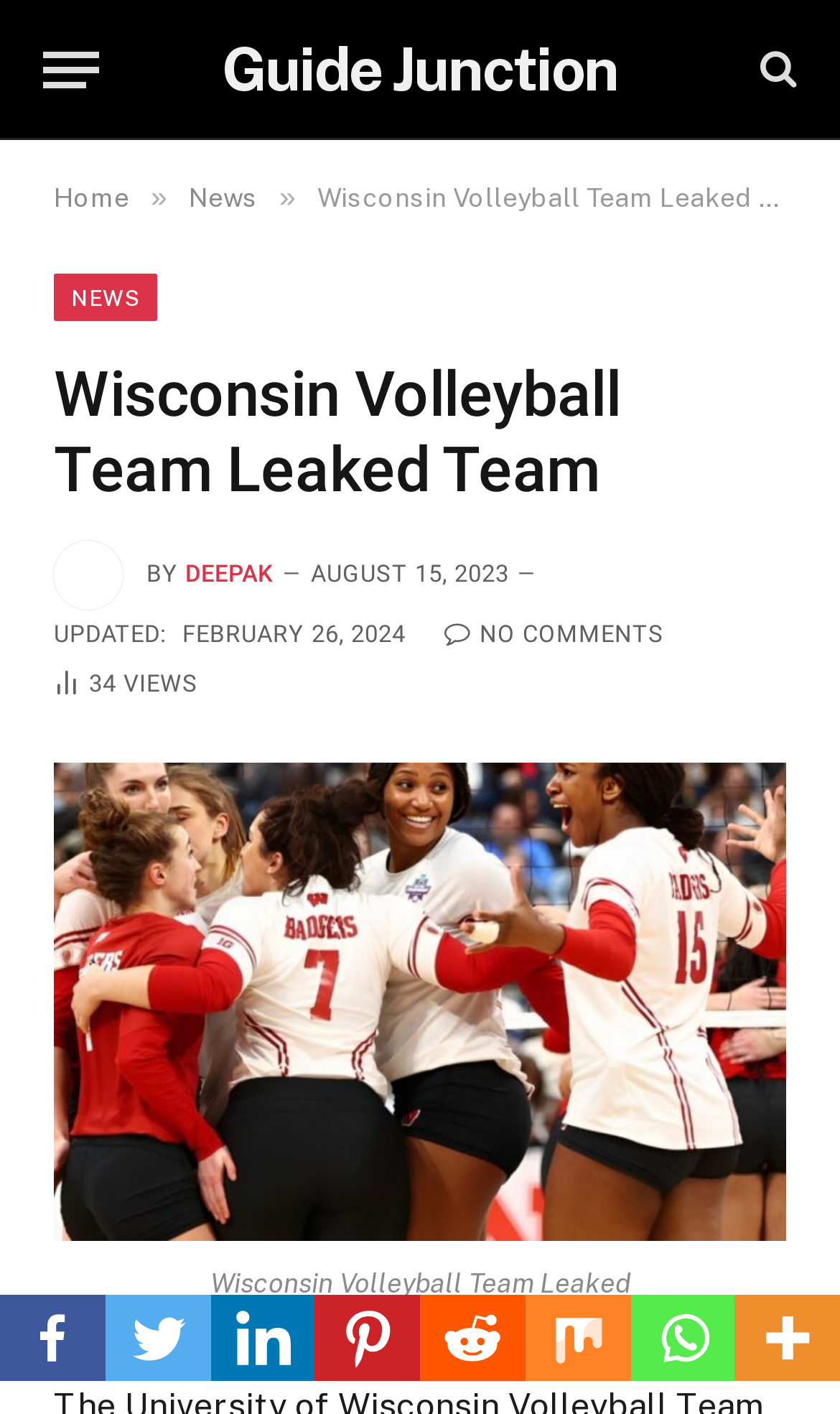Provide a one-word or short-phrase response to the question:
What is the name of the author of the article?

DEEPAK